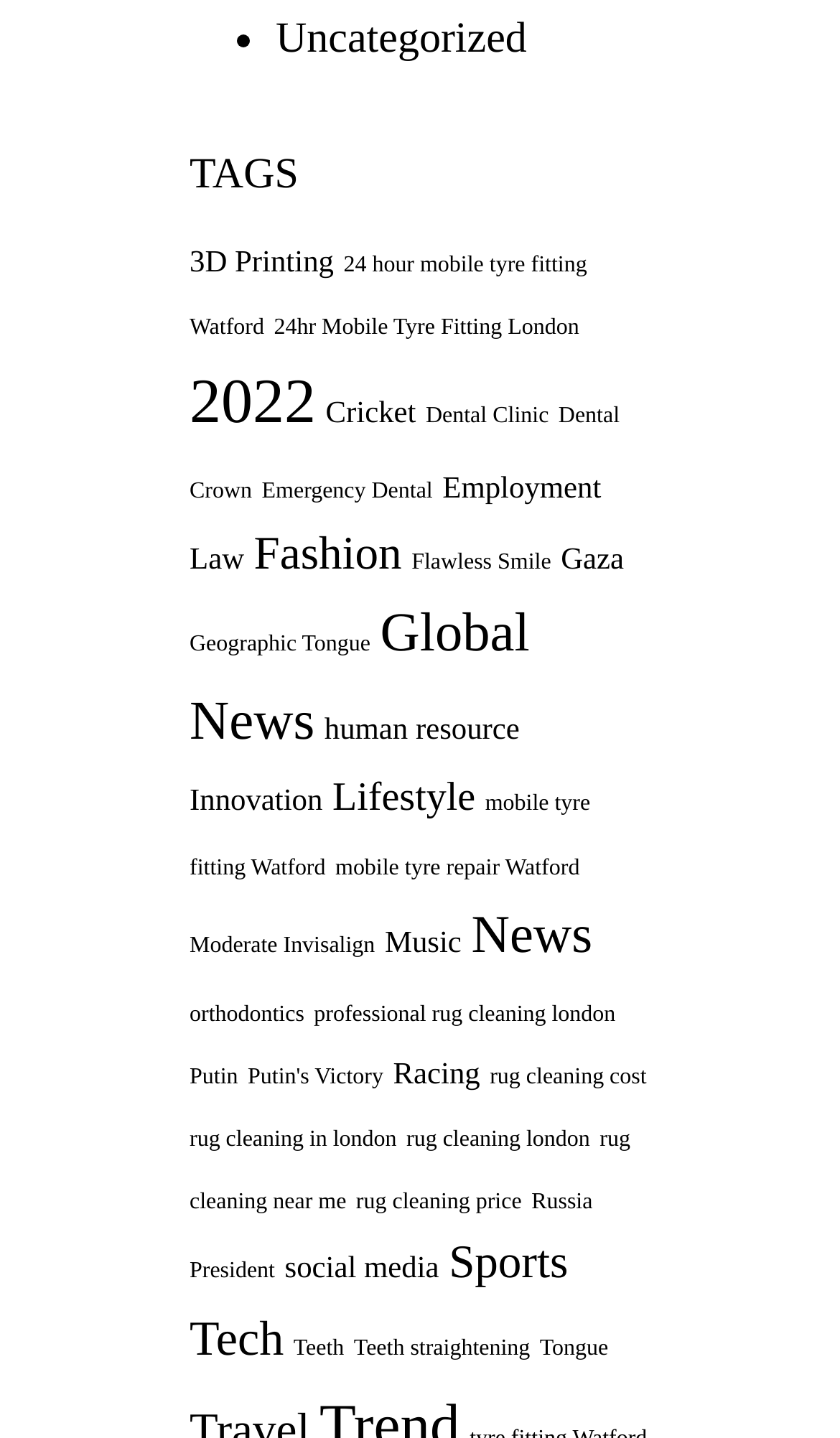Bounding box coordinates are specified in the format (top-left x, top-left y, bottom-right x, bottom-right y). All values are floating point numbers bounded between 0 and 1. Please provide the bounding box coordinate of the region this sentence describes: FOLLOW US ON FACEBOOK

None